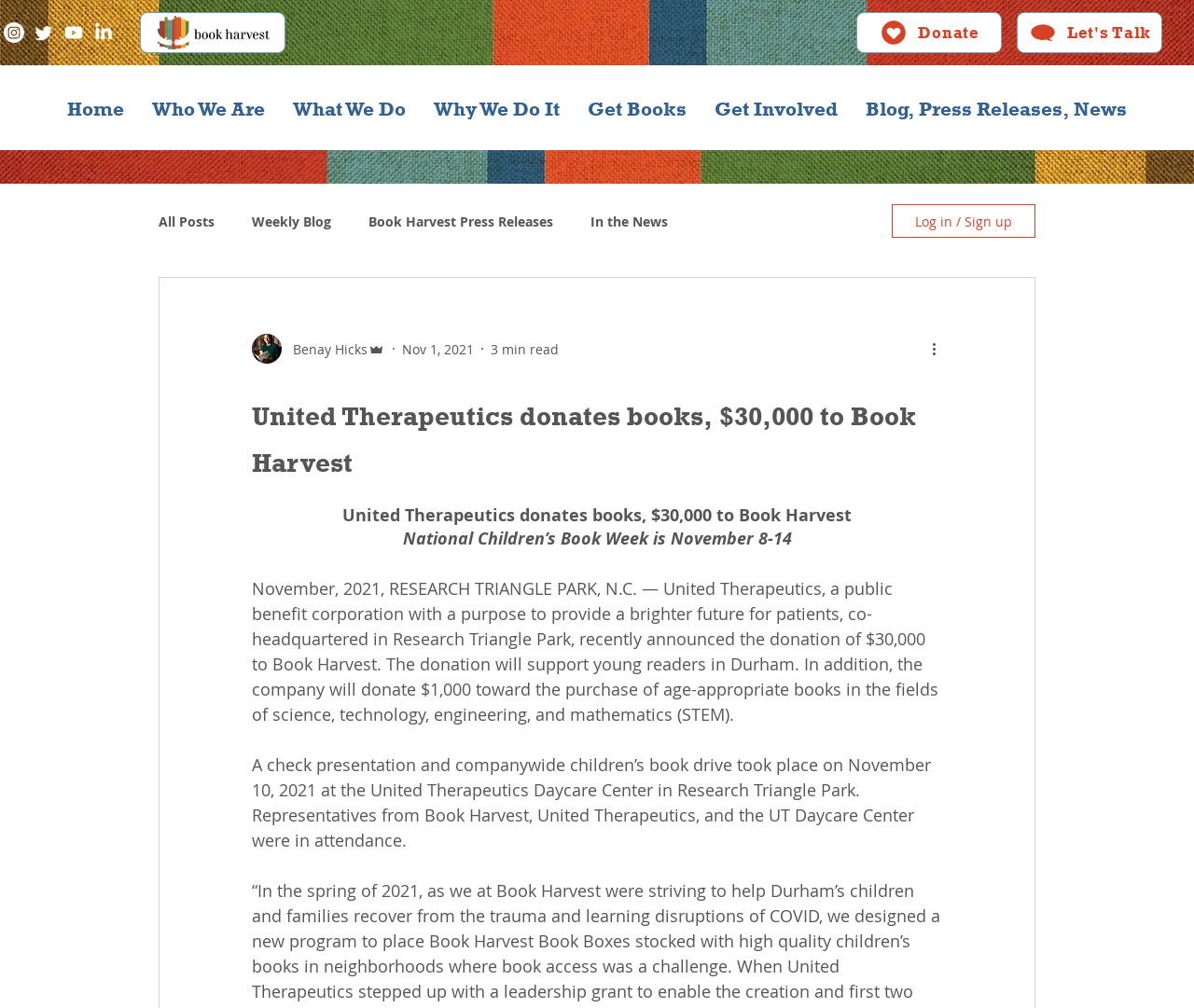Given the element description, predict the bounding box coordinates in the format (top-left x, top-left y, bottom-right x, bottom-right y), using floating point numbers between 0 and 1: Blog, Press Releases, News

[0.713, 0.08, 0.955, 0.136]